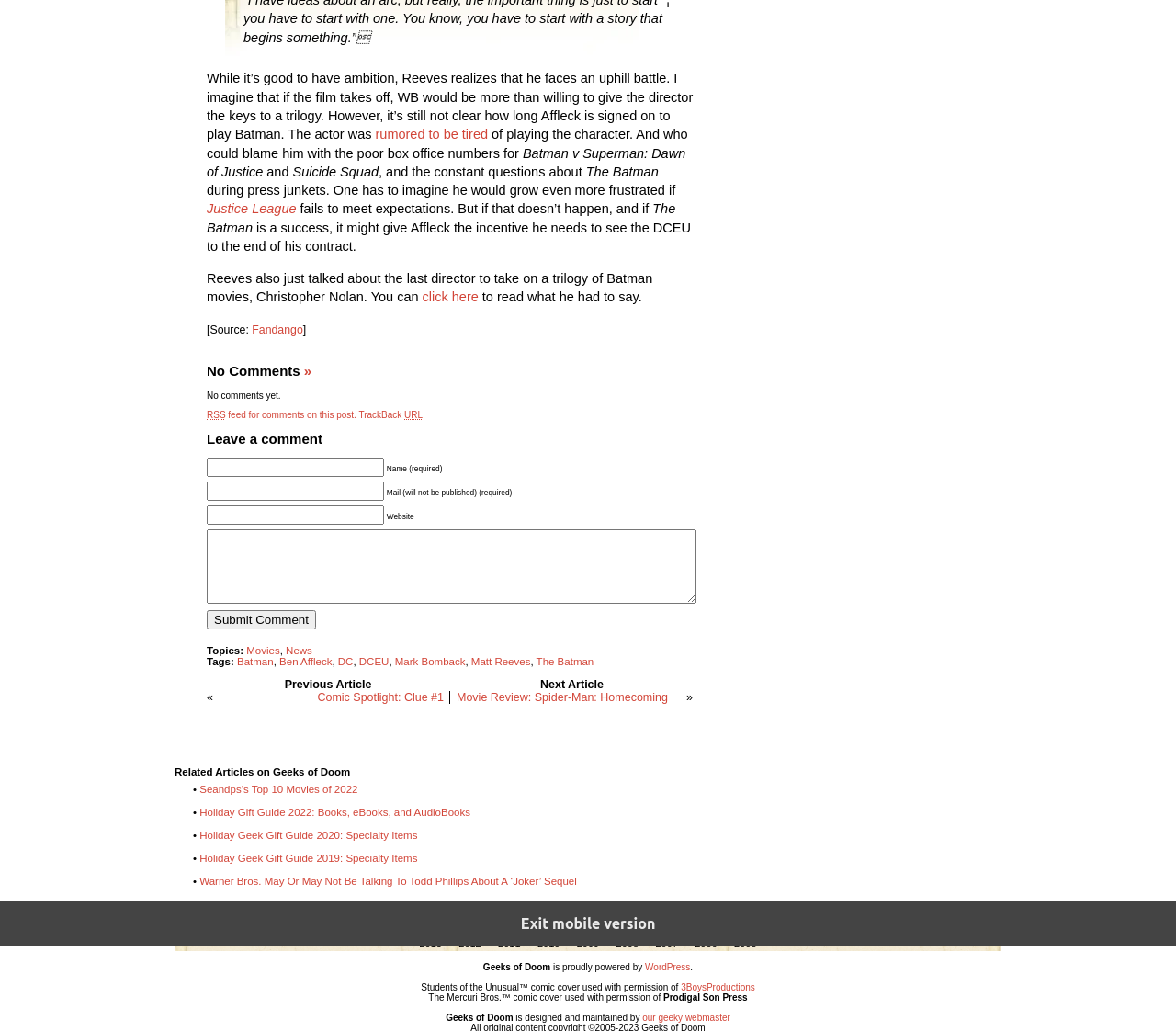Indicate the bounding box coordinates of the clickable region to achieve the following instruction: "Click the link to read what he had to say."

[0.359, 0.281, 0.407, 0.295]